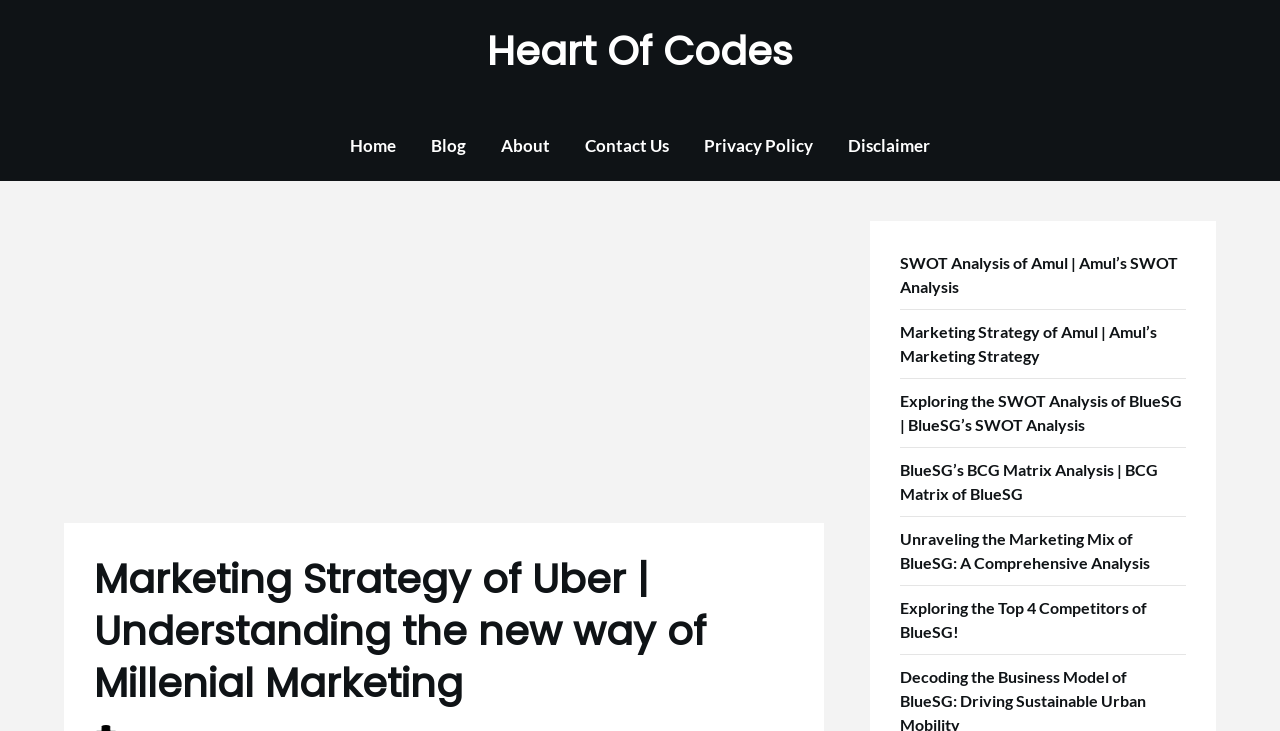Bounding box coordinates are specified in the format (top-left x, top-left y, bottom-right x, bottom-right y). All values are floating point numbers bounded between 0 and 1. Please provide the bounding box coordinate of the region this sentence describes: Blog

[0.324, 0.153, 0.377, 0.248]